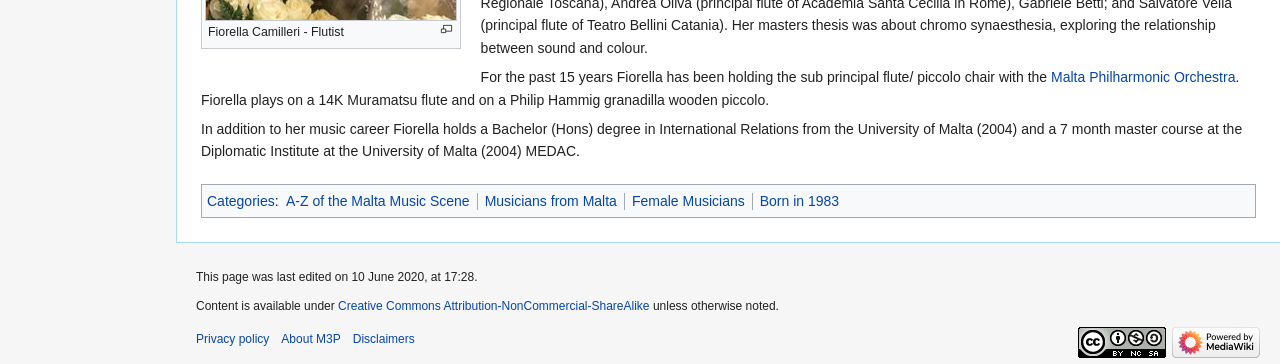What is the software that powers this website?
Please use the visual content to give a single word or phrase answer.

MediaWiki